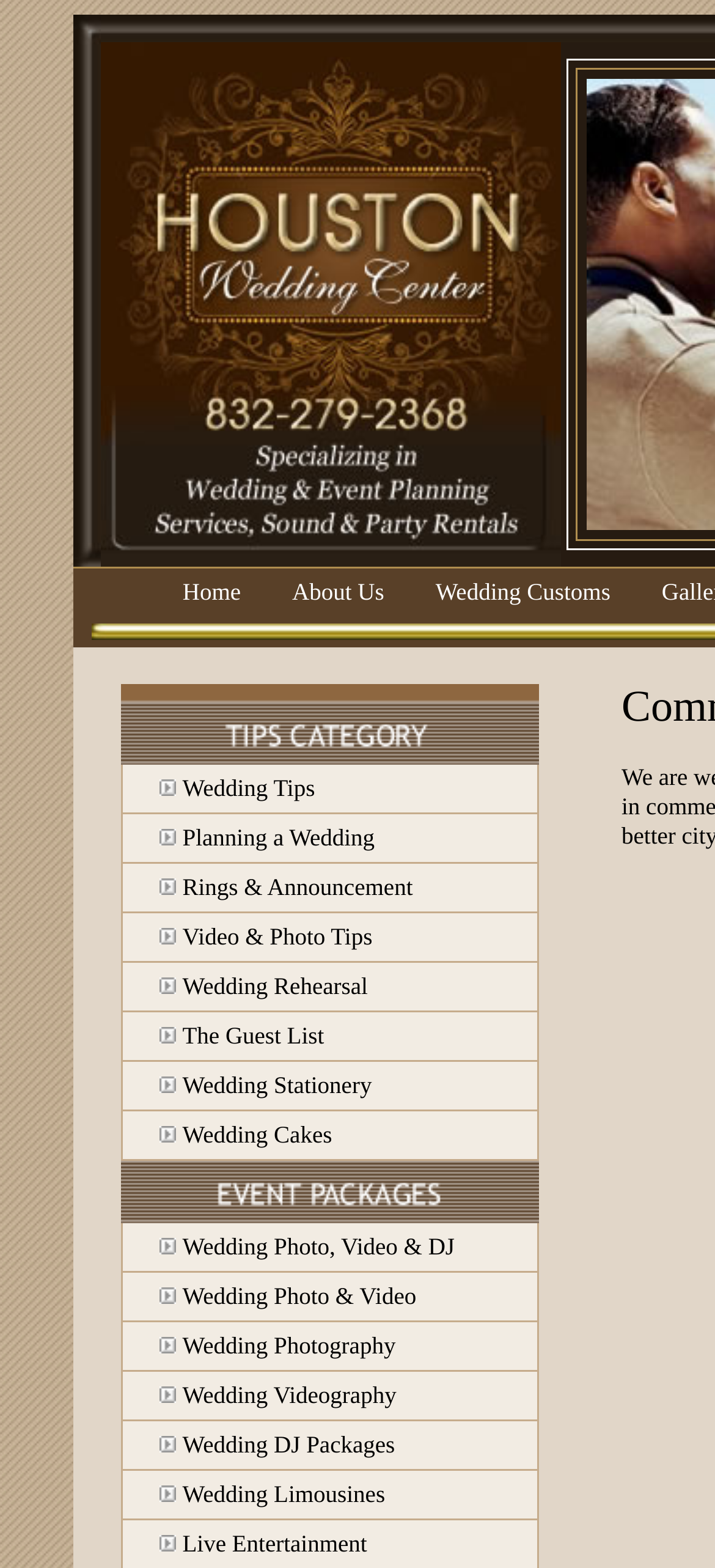How many links are in the top navigation bar?
Please give a detailed and elaborate explanation in response to the question.

I counted the links in the top navigation bar, which are 'Home', 'About Us', 'Wedding Customs', and a blank link. Therefore, there are 4 links in total.